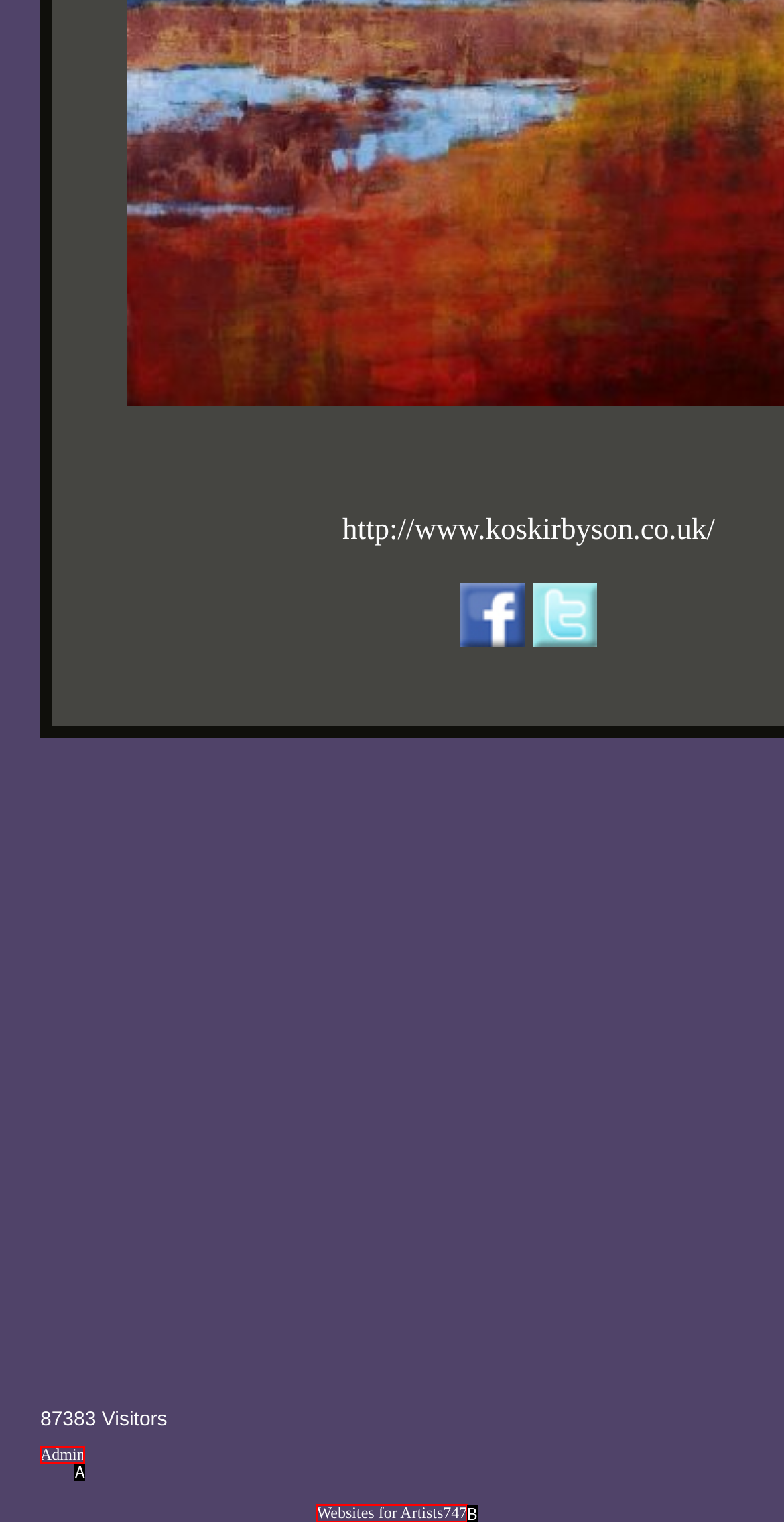With the description: Websites for Artists747, find the option that corresponds most closely and answer with its letter directly.

B